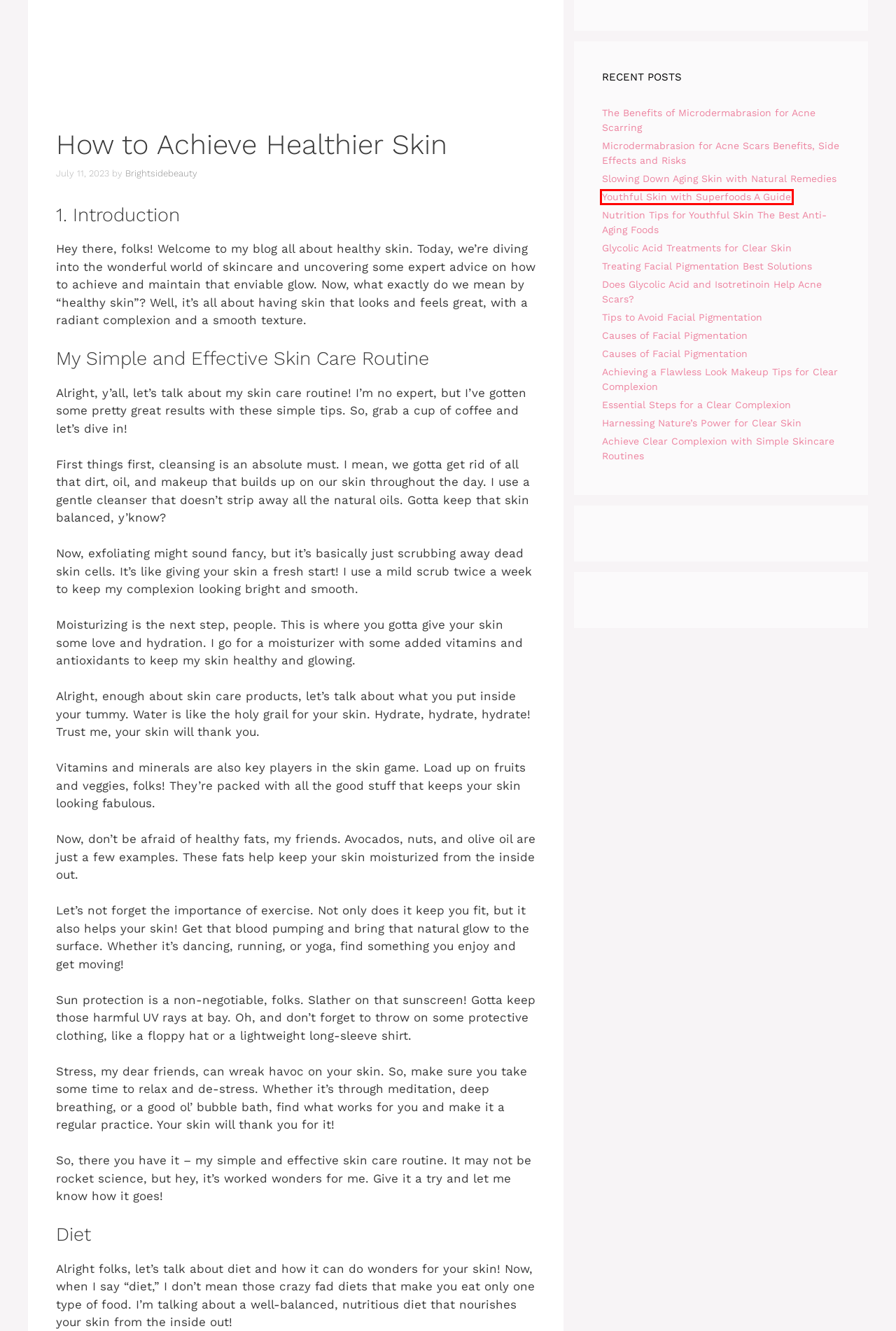You are provided with a screenshot of a webpage containing a red rectangle bounding box. Identify the webpage description that best matches the new webpage after the element in the bounding box is clicked. Here are the potential descriptions:
A. Does Glycolic Acid and Isotretinoin Help Acne Scars? | BrightsideBeauty
B. Nutrition Tips for Youthful Skin The Best Anti-Aging Foods | BrightsideBeauty
C. Harnessing Nature’s Power for Clear Skin | BrightsideBeauty
D. Youthful Skin with Superfoods A Guide | BrightsideBeauty
E. Microdermabrasion for Acne Scars Benefits, Side Effects and Risks | BrightsideBeauty
F. Glycolic Acid Treatments for Clear Skin | BrightsideBeauty
G. Tips to Avoid Facial Pigmentation | BrightsideBeauty
H. Treating Facial Pigmentation Best Solutions | BrightsideBeauty

D